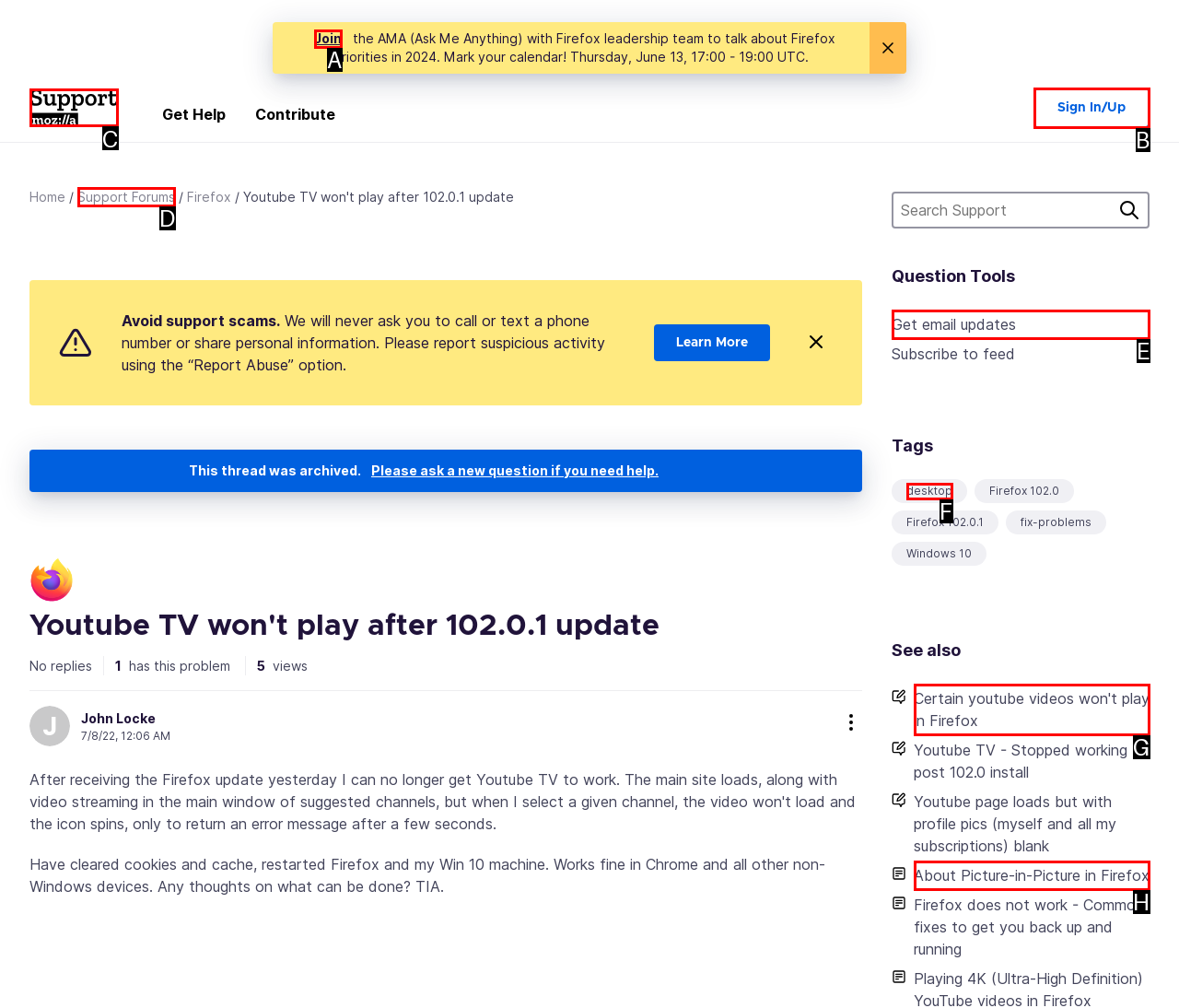Which HTML element matches the description: About Picture-in-Picture in Firefox the best? Answer directly with the letter of the chosen option.

H